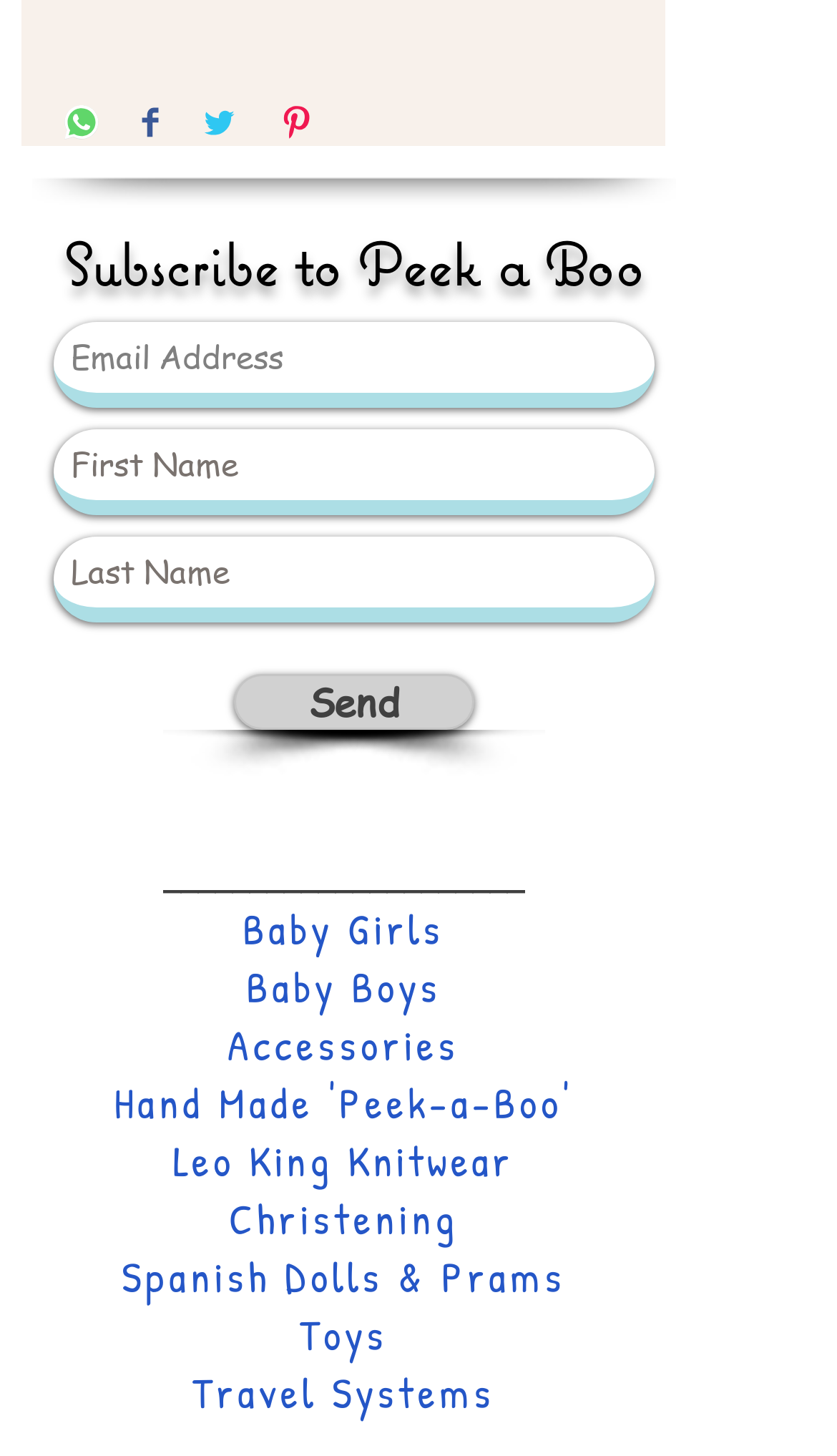What type of content is Peek a Boo related to?
Refer to the image and answer the question using a single word or phrase.

Baby products